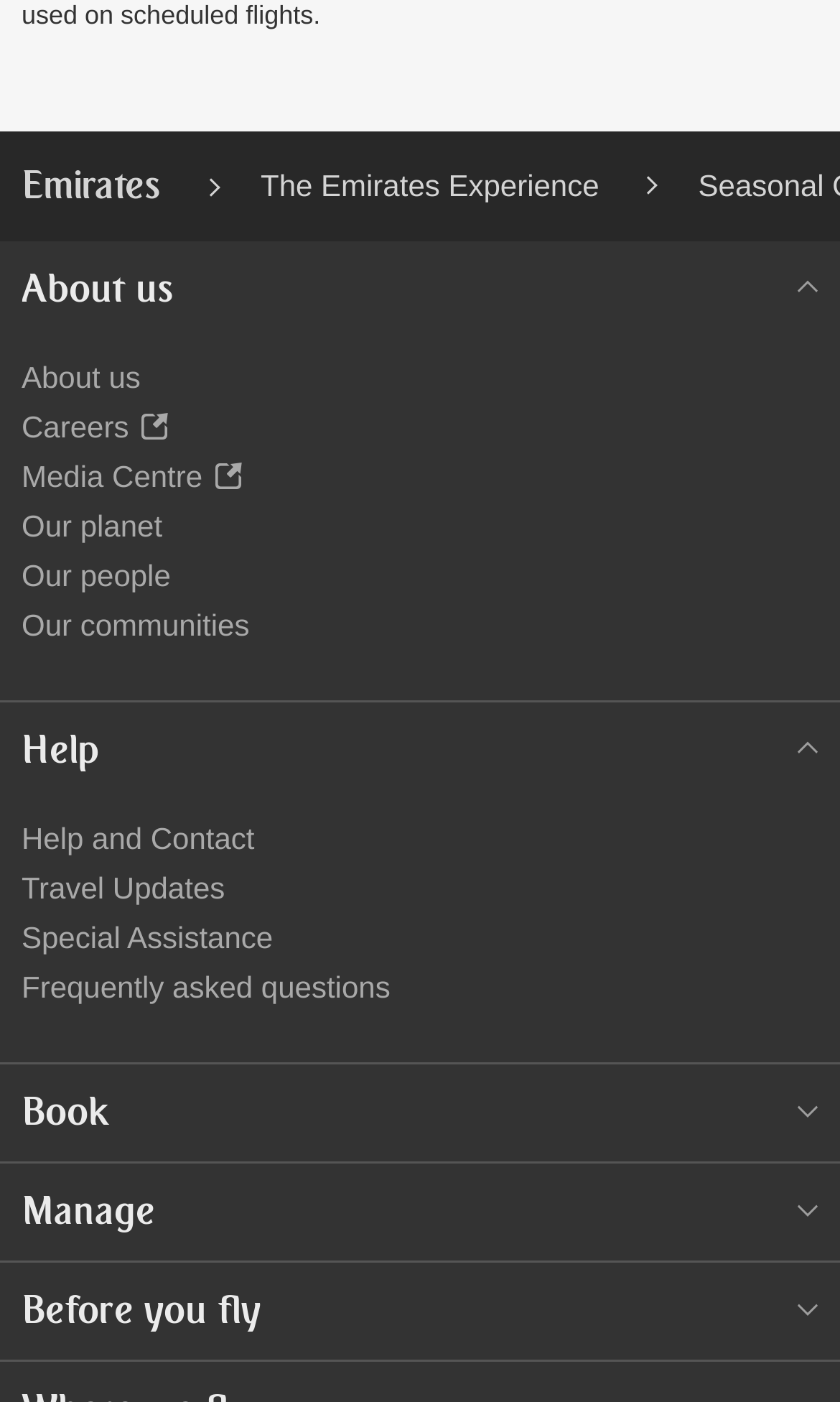What is the second link under 'About us'?
Based on the image content, provide your answer in one word or a short phrase.

Careers